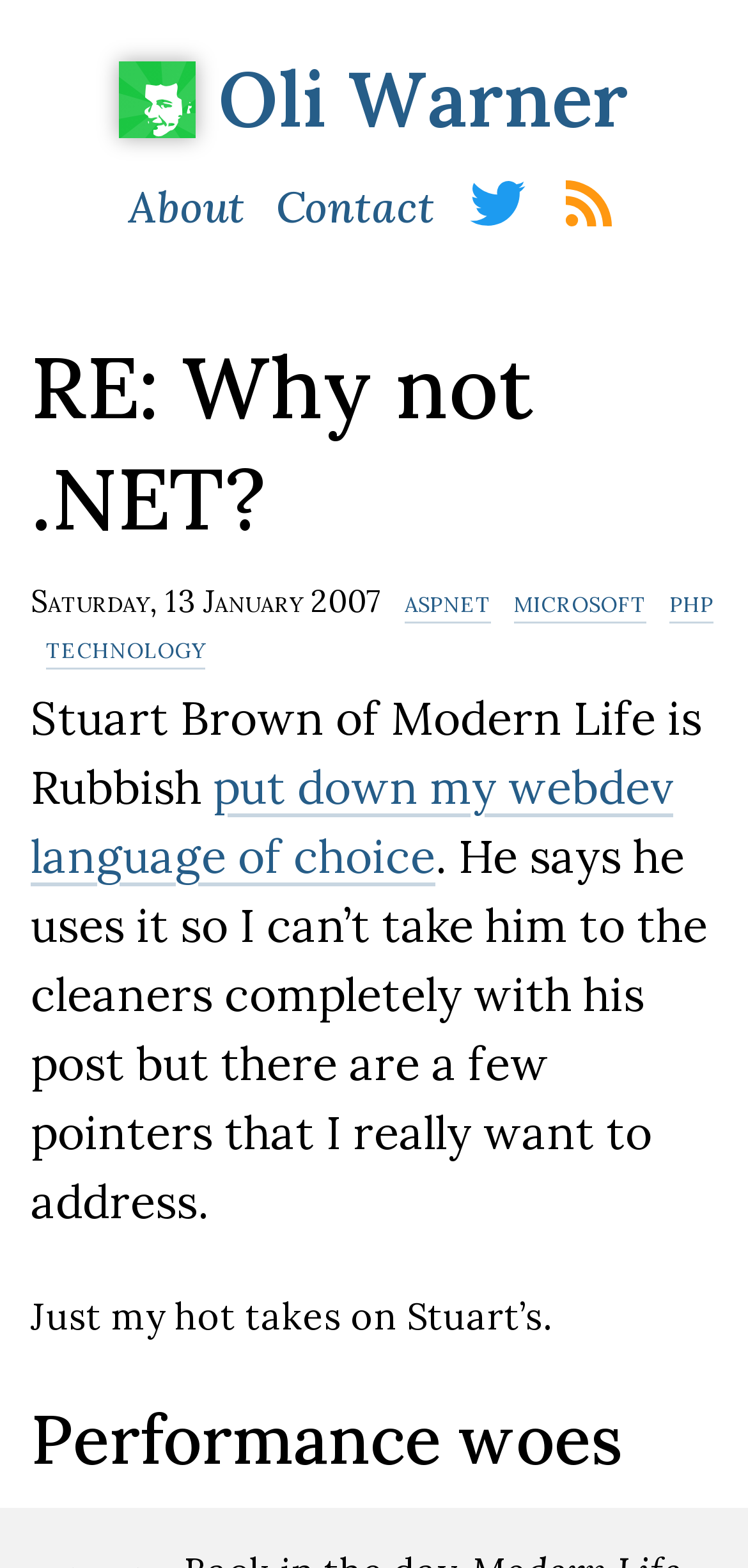What is the topic of the blog post?
Respond to the question with a well-detailed and thorough answer.

The answer can be inferred by looking at the links and text in the main content section, which mention 'aspnet', 'microsoft', 'php', and 'technology', indicating that the topic is related to web development.